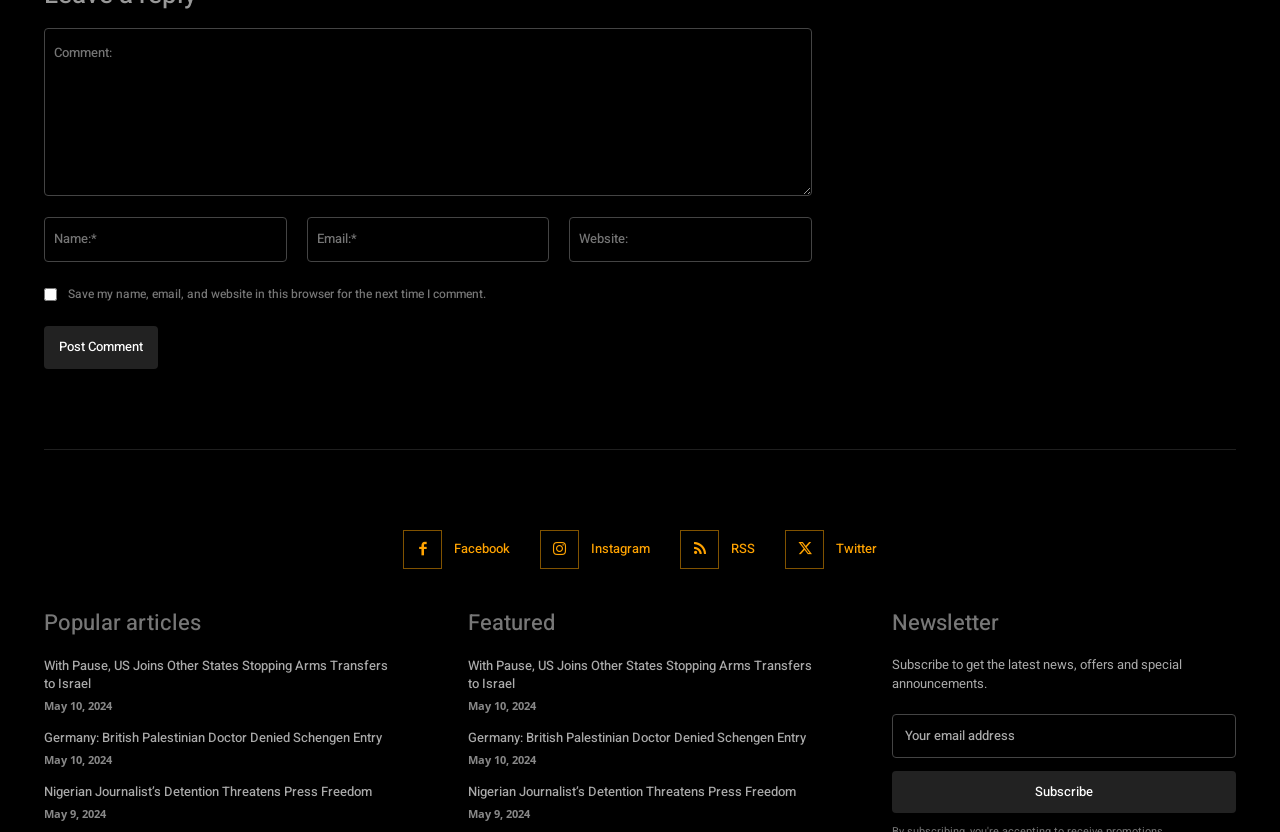Look at the image and answer the question in detail:
What type of articles are featured?

The webpage has sections labeled 'Popular articles' and 'Featured', which contain links to articles with titles such as 'With Pause, US Joins Other States Stopping Arms Transfers to Israel' and 'Nigerian Journalist’s Detention Threatens Press Freedom'. This suggests that the featured articles are news articles.